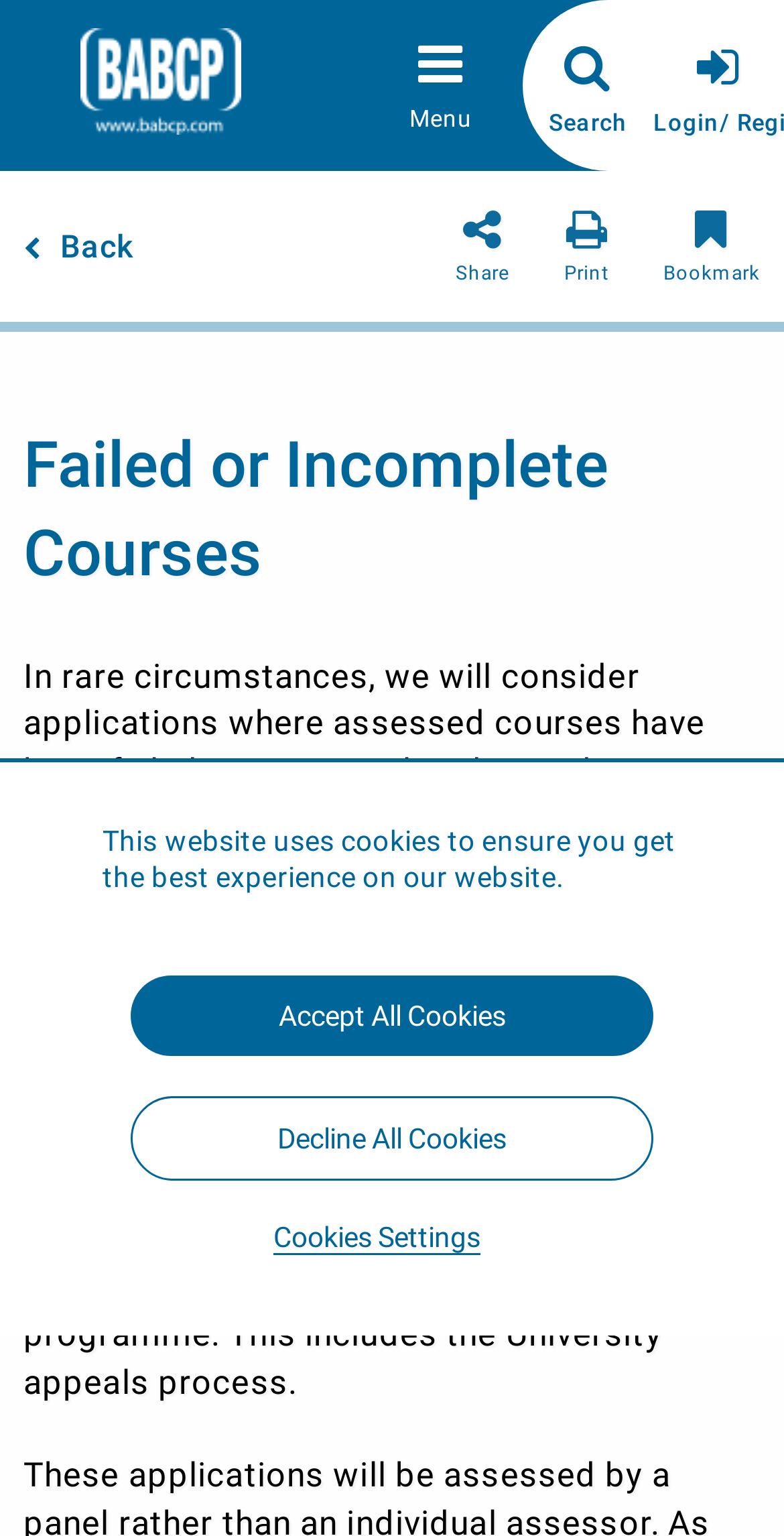Identify the bounding box coordinates of the clickable region required to complete the instruction: "Search". The coordinates should be given as four float numbers within the range of 0 and 1, i.e., [left, top, right, bottom].

[0.7, 0.07, 0.8, 0.089]